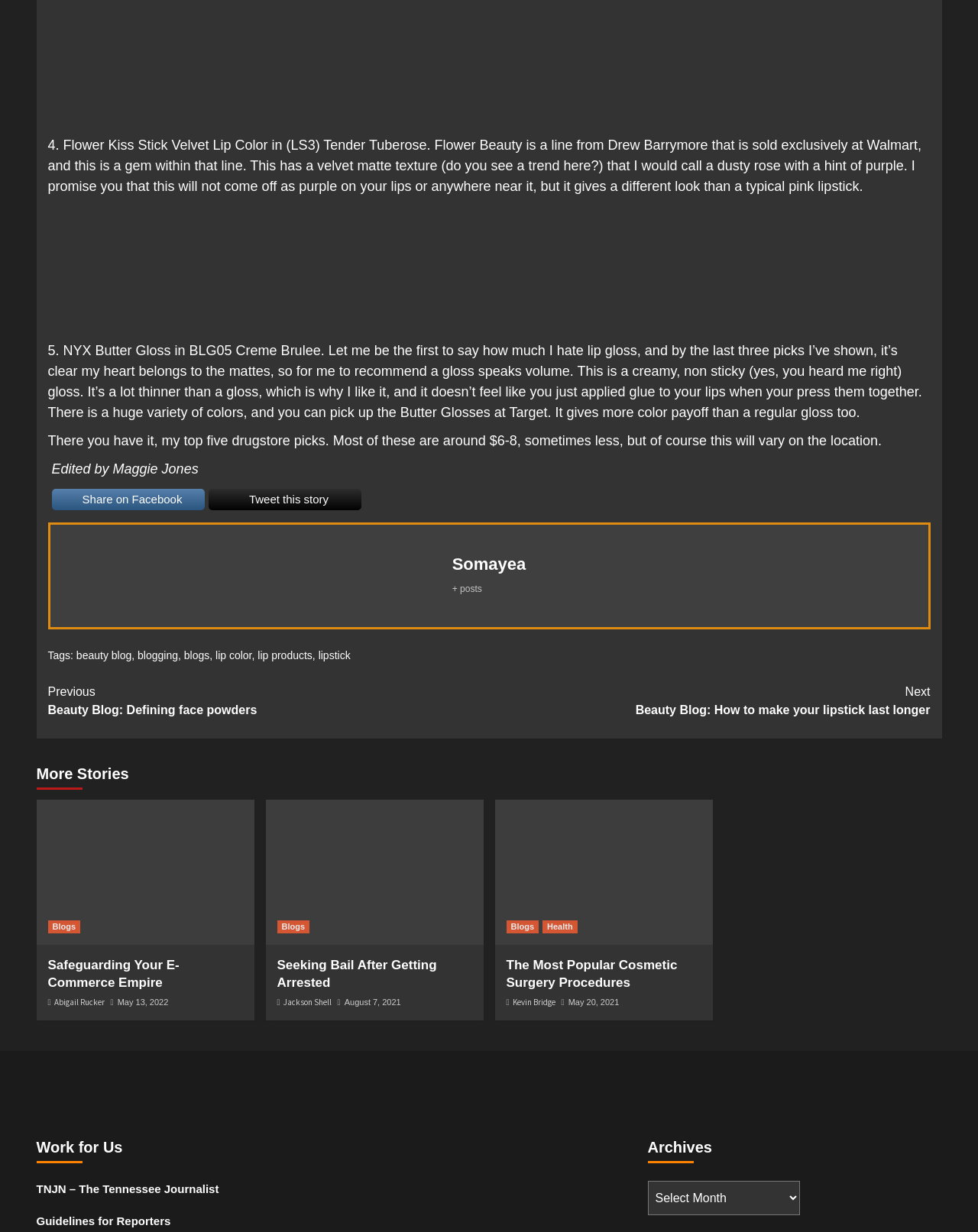Using the format (top-left x, top-left y, bottom-right x, bottom-right y), provide the bounding box coordinates for the described UI element. All values should be floating point numbers between 0 and 1: Seeking Bail After Getting Arrested

[0.283, 0.777, 0.447, 0.804]